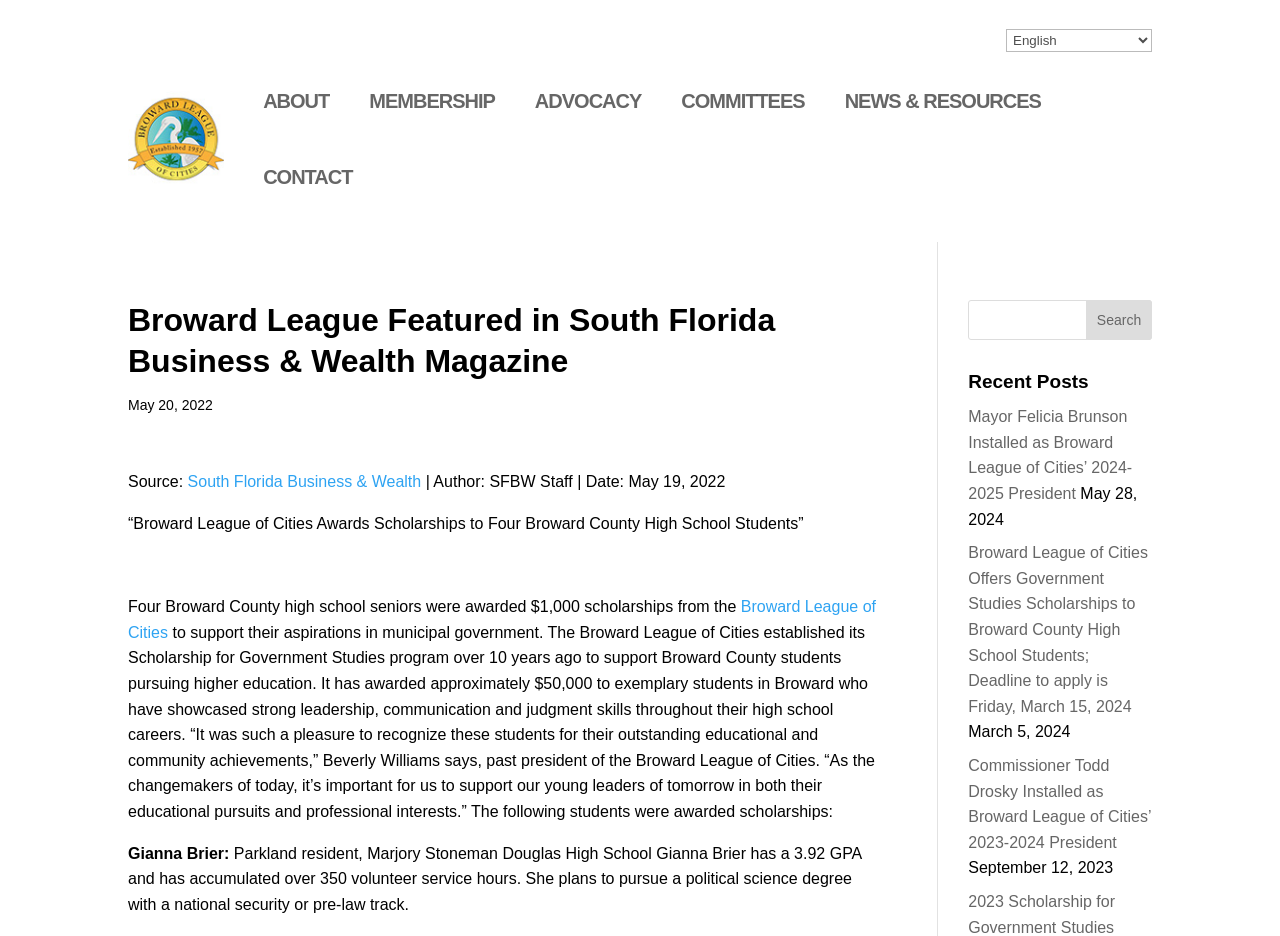Locate and provide the bounding box coordinates for the HTML element that matches this description: "value="Search"".

[0.848, 0.32, 0.9, 0.363]